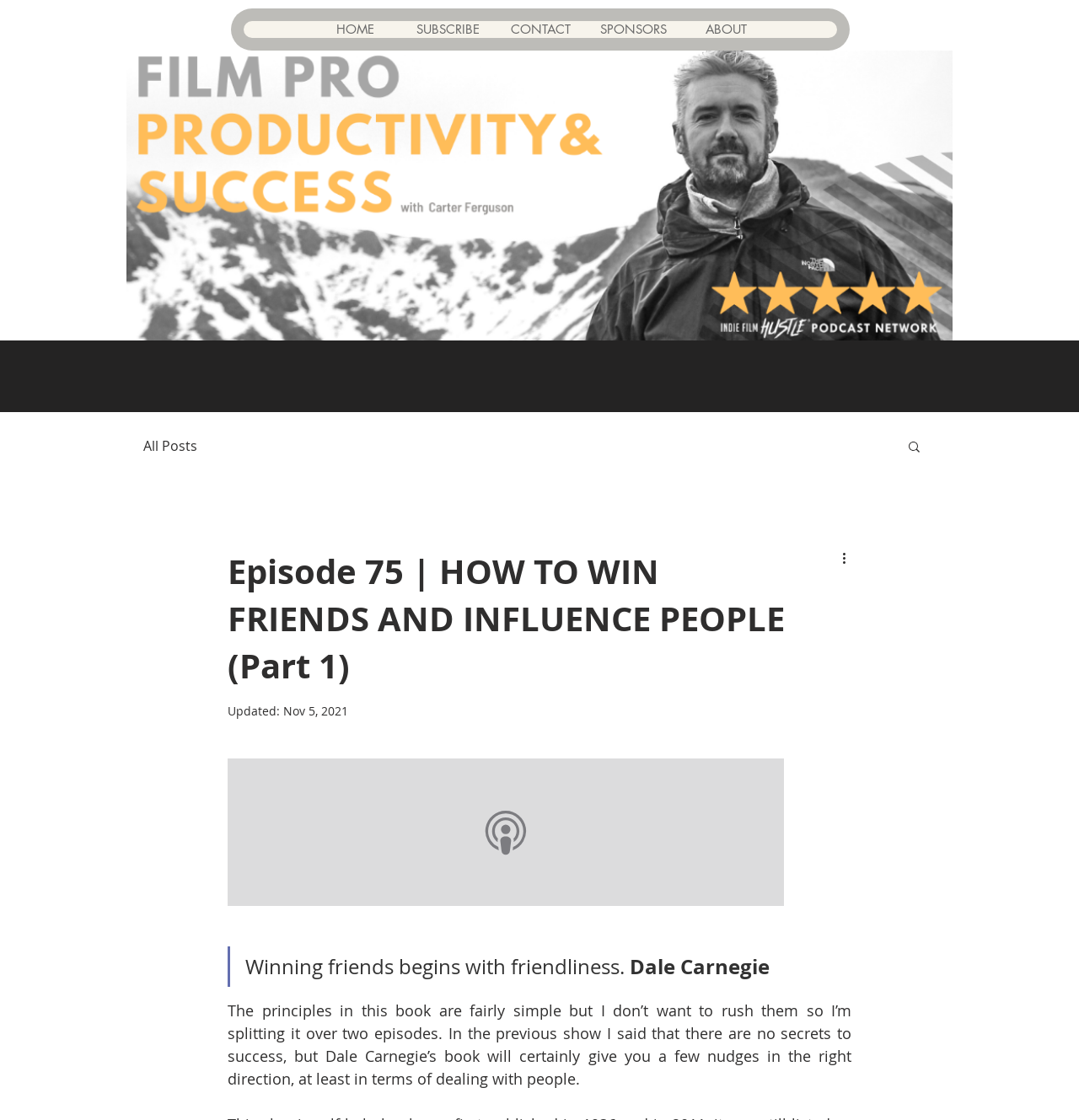What is the date of the episode update?
Based on the image, answer the question with as much detail as possible.

I determined the answer by looking at the StaticText 'Updated:' and then the generic text 'Nov 5, 2021' which suggests that the episode was updated on November 5, 2021.